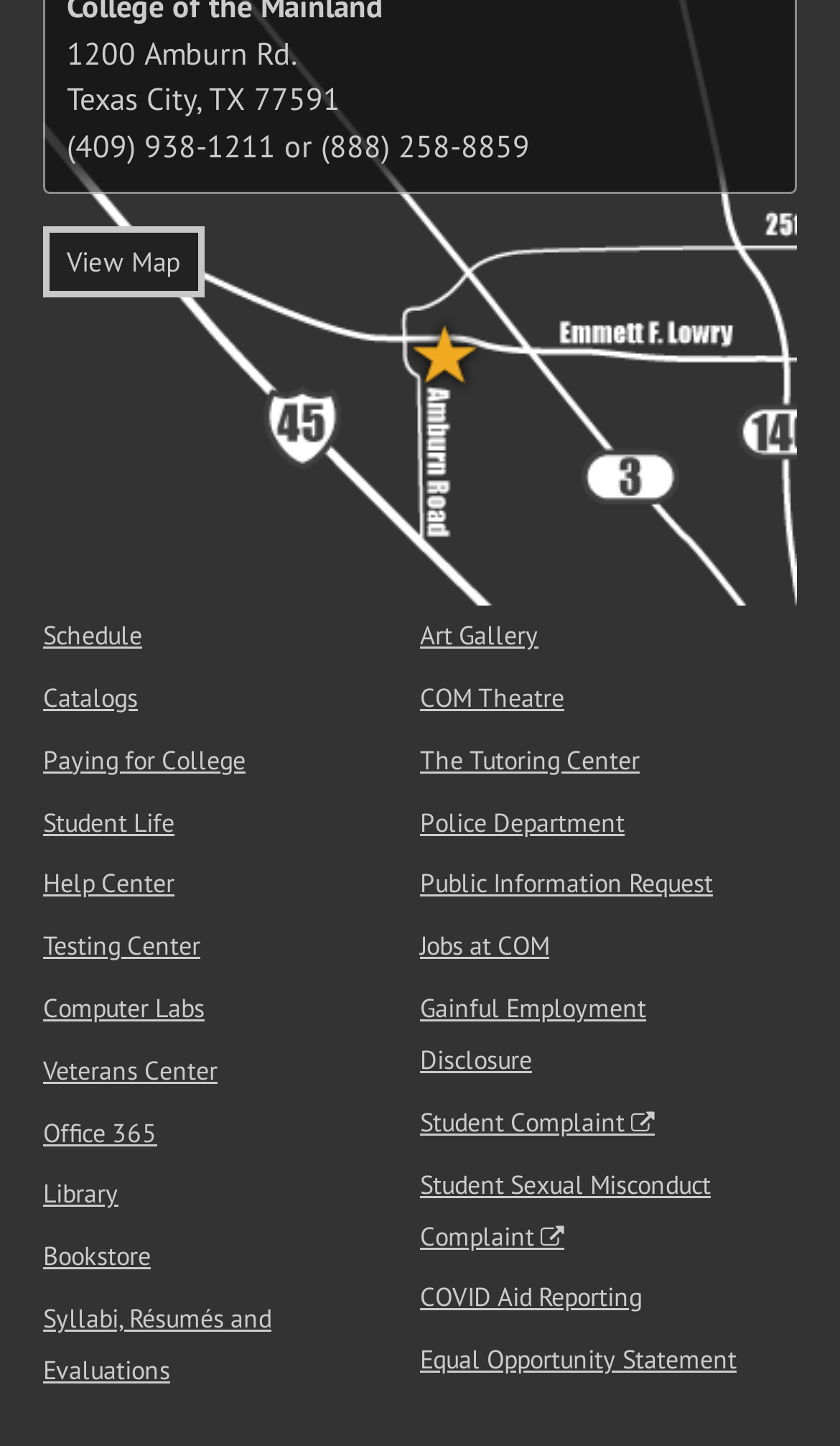Locate the bounding box coordinates of the clickable part needed for the task: "View the location on the map".

[0.051, 0.156, 0.244, 0.205]